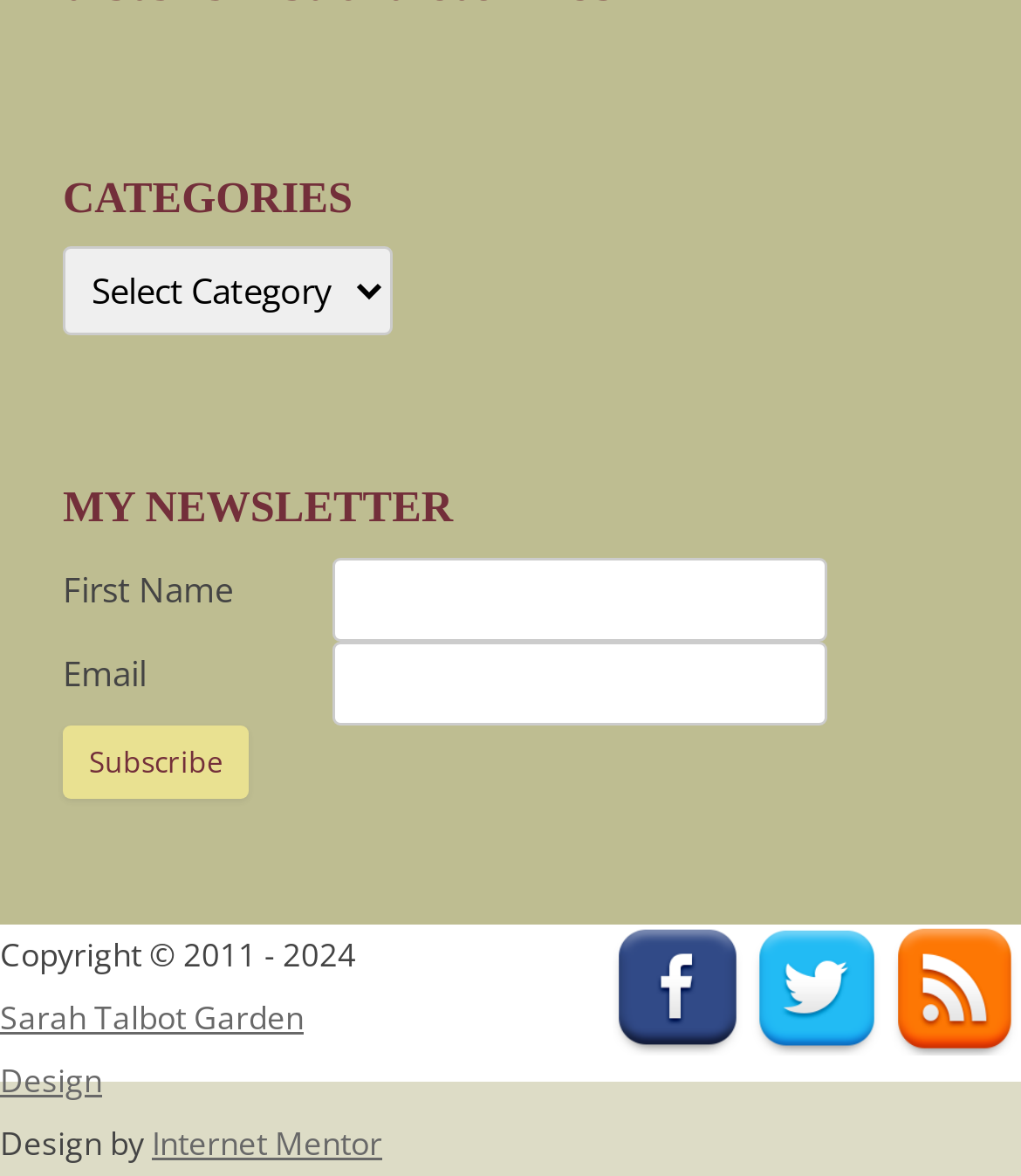Can you pinpoint the bounding box coordinates for the clickable element required for this instruction: "Subscribe to the newsletter"? The coordinates should be four float numbers between 0 and 1, i.e., [left, top, right, bottom].

[0.062, 0.617, 0.244, 0.678]